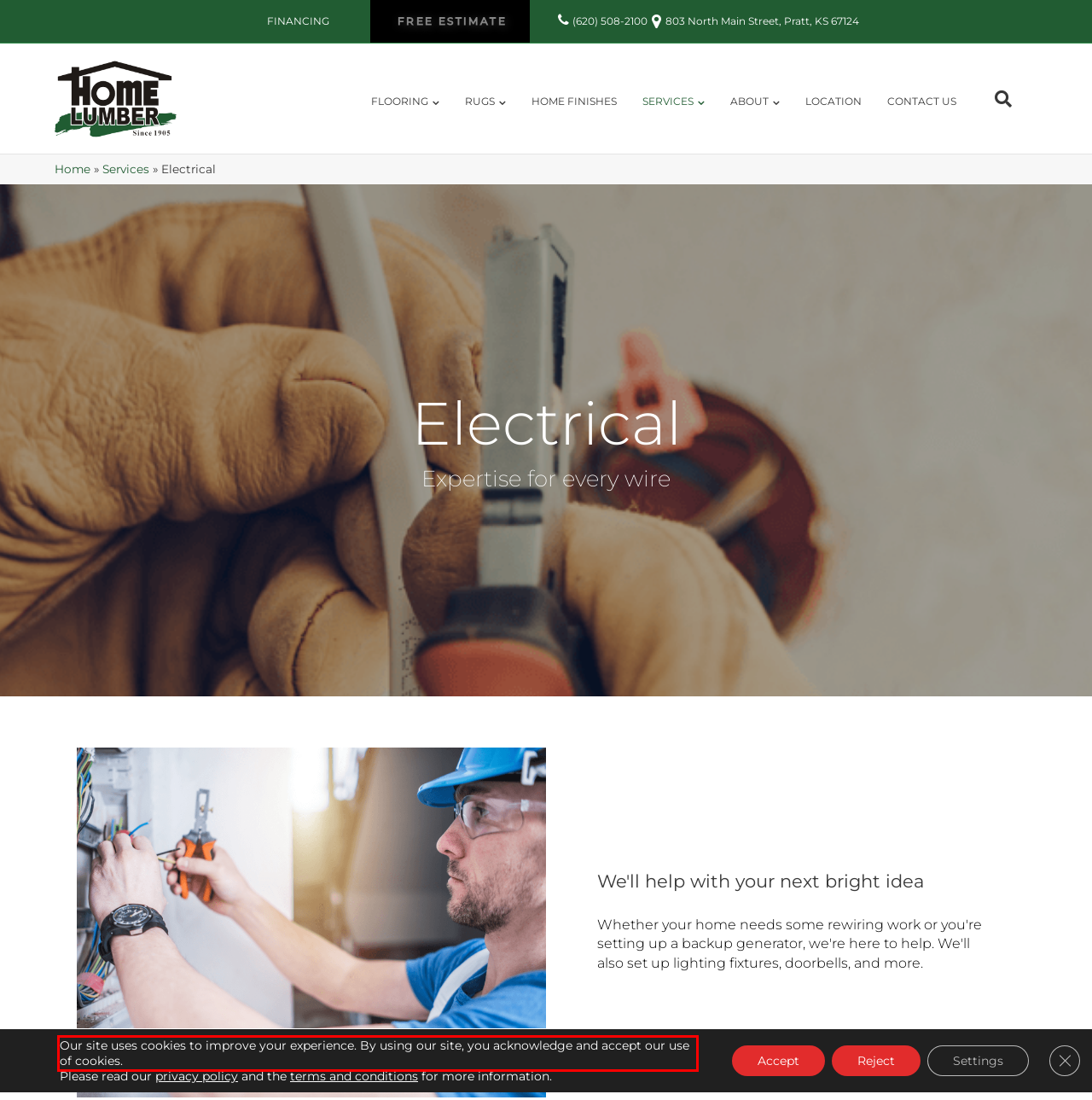Review the webpage screenshot provided, and perform OCR to extract the text from the red bounding box.

Our site uses cookies to improve your experience. By using our site, you acknowledge and accept our use of cookies.